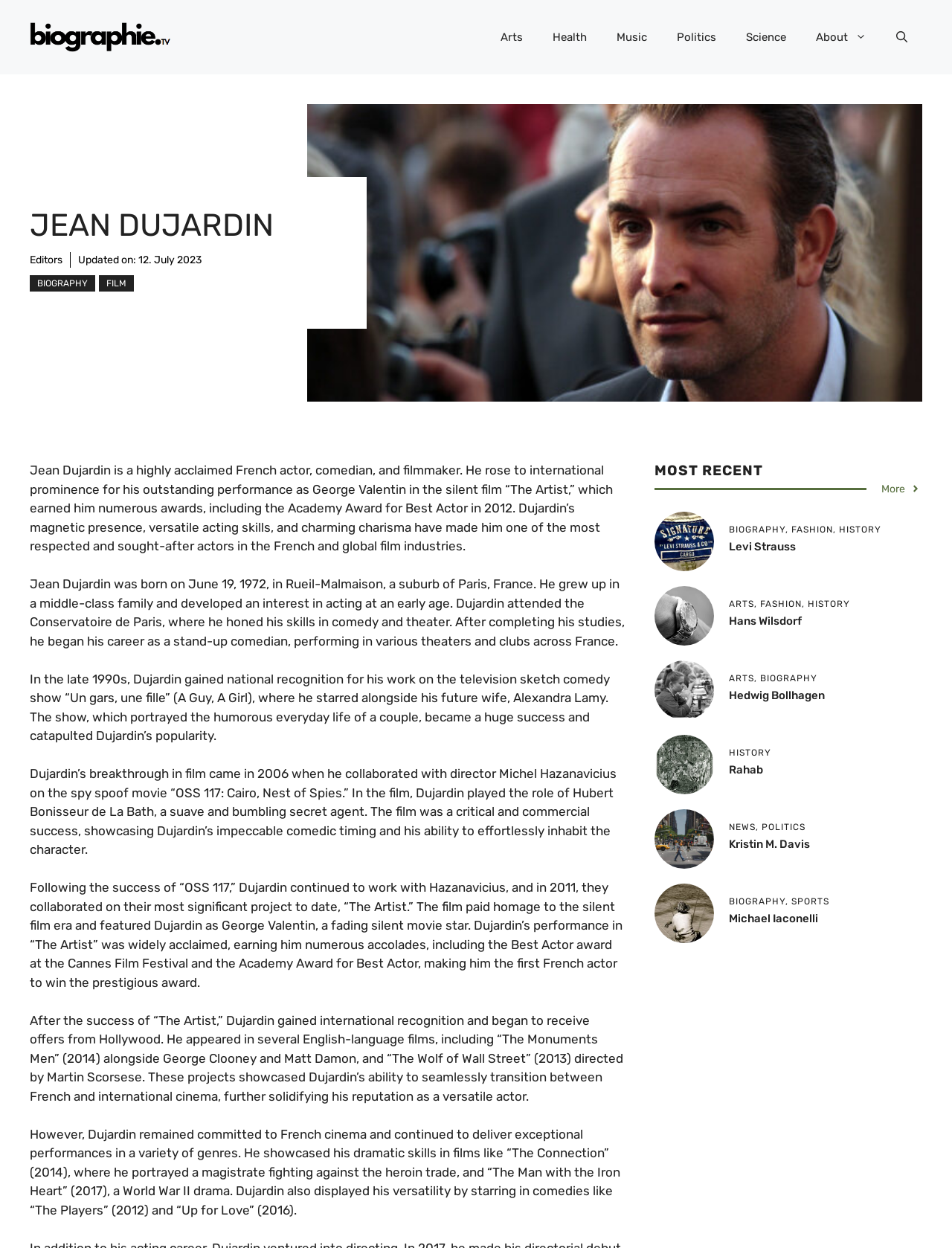What is the name of the French actor described on this webpage?
Provide a concise answer using a single word or phrase based on the image.

Jean Dujardin